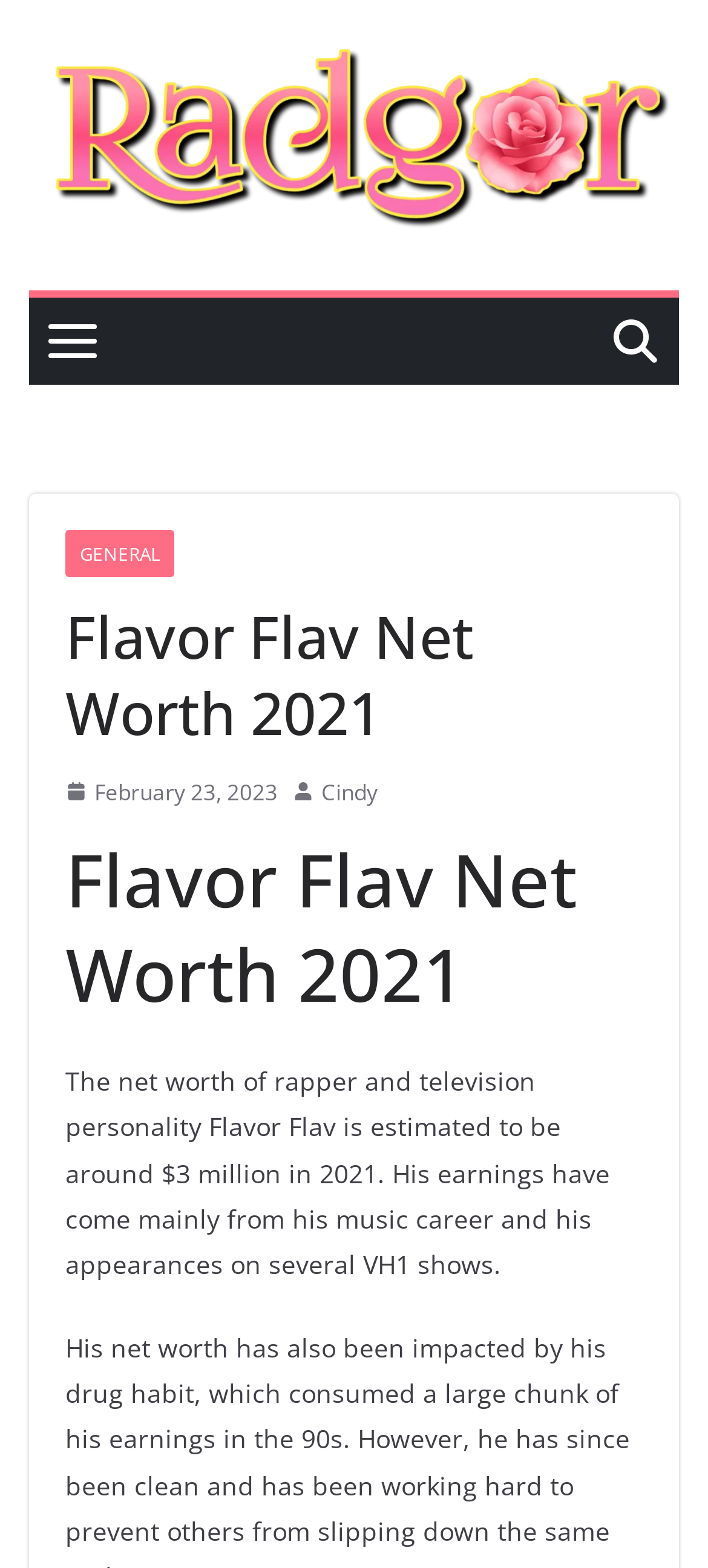Provide the bounding box coordinates of the HTML element described as: "February 23, 2023February 22, 2023". The bounding box coordinates should be four float numbers between 0 and 1, i.e., [left, top, right, bottom].

[0.092, 0.493, 0.392, 0.518]